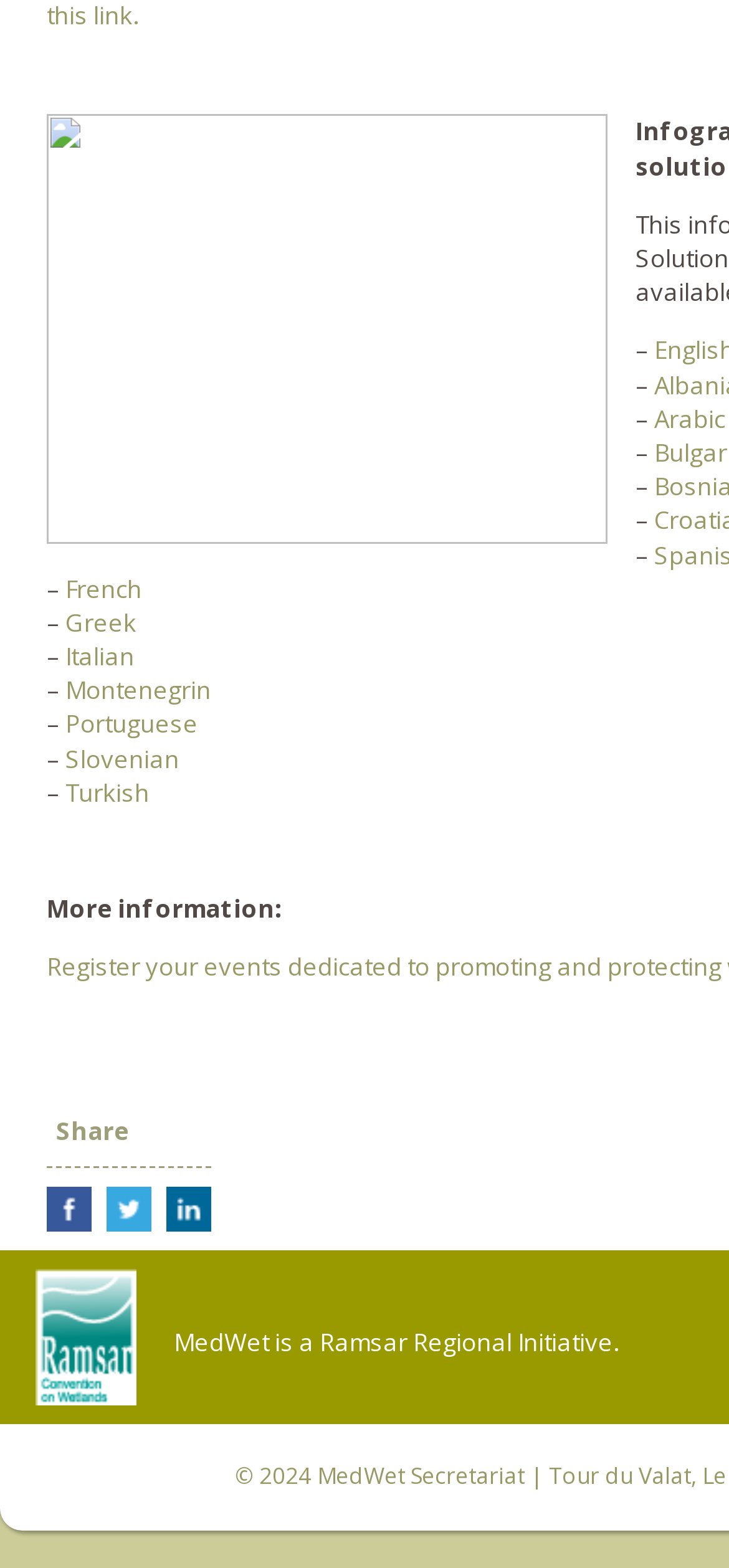What is the logo above the text 'MedWet is a Ramsar Regional Initiative.'?
Answer the question in as much detail as possible.

I found the logo by looking at the image element above the text 'MedWet is a Ramsar Regional Initiative.' and saw that it is described as the 'Ramsar logo'.